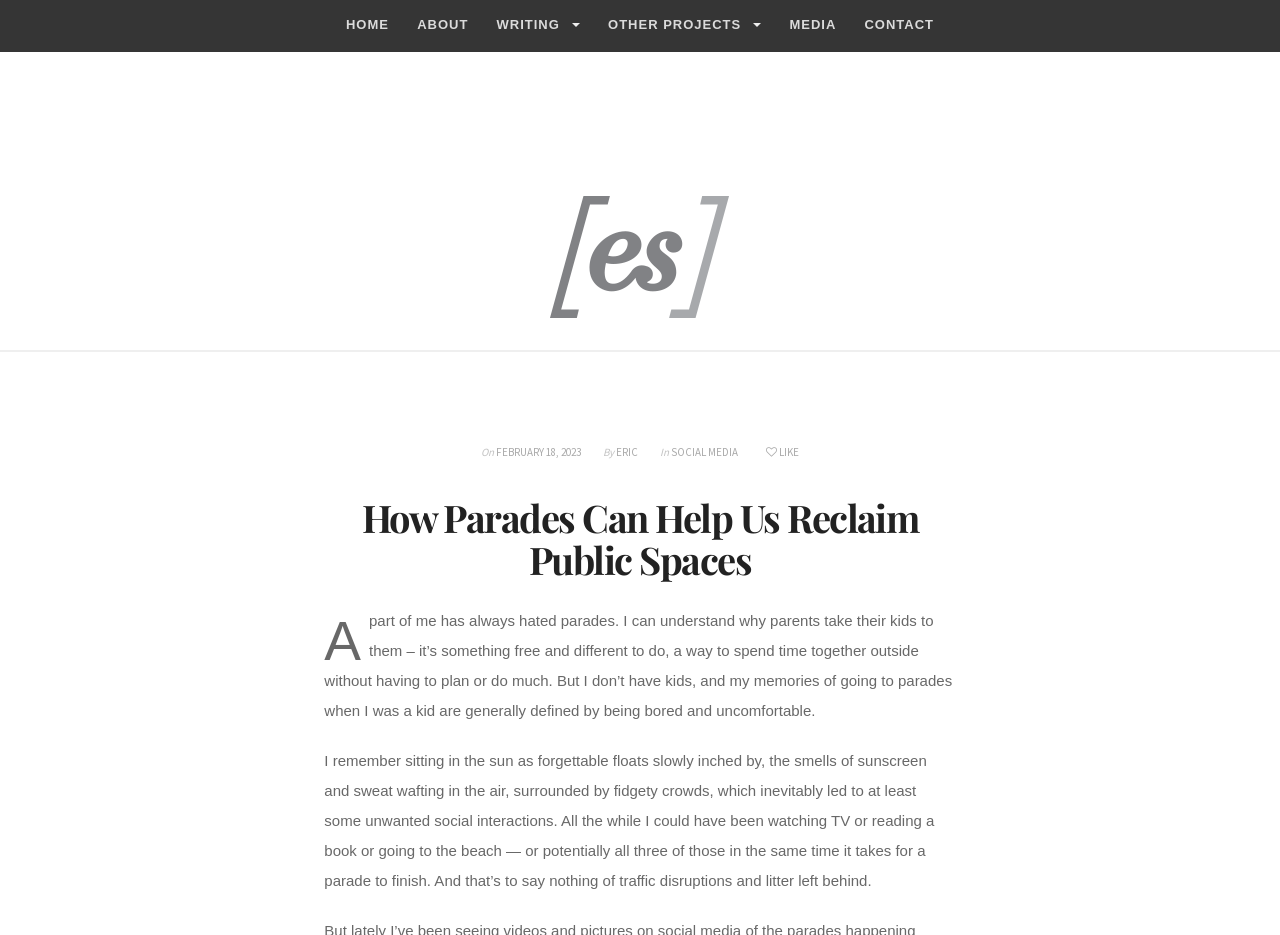Provide a one-word or short-phrase answer to the question:
What is the author's feeling about parades?

Negative